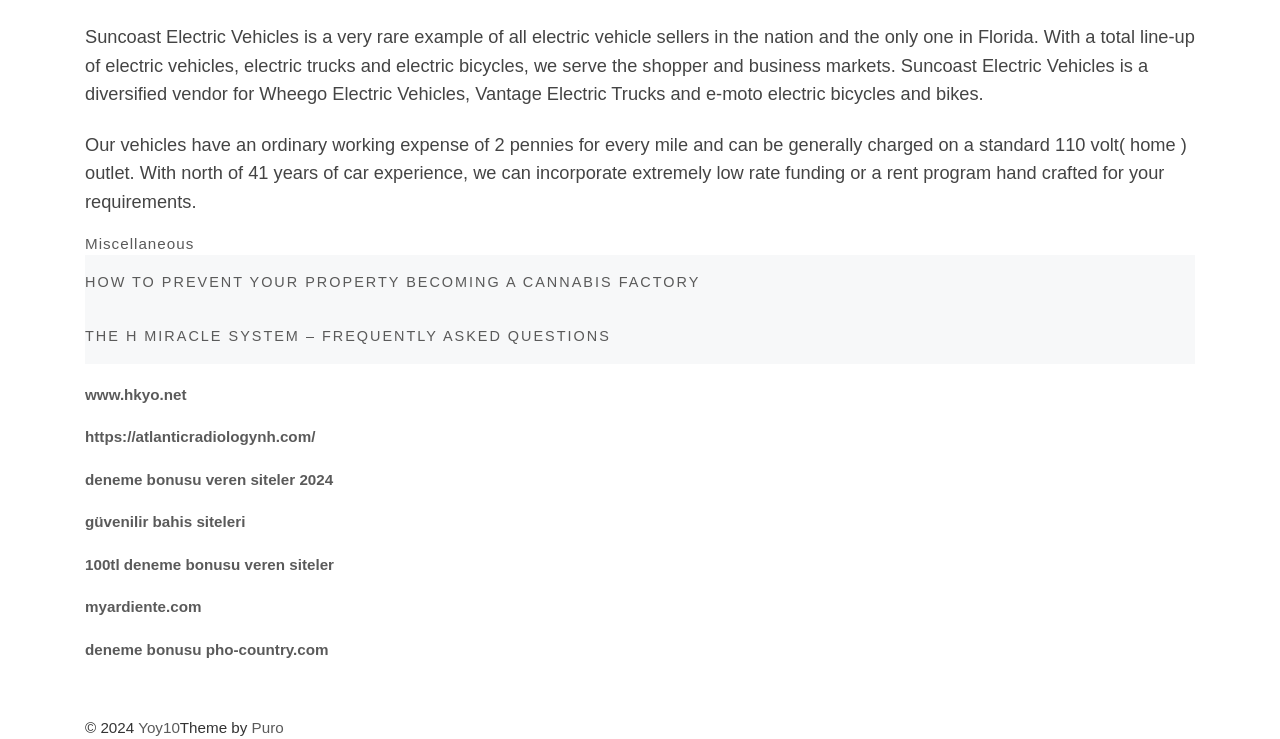Locate the bounding box coordinates of the area you need to click to fulfill this instruction: 'Search for address'. The coordinates must be in the form of four float numbers ranging from 0 to 1: [left, top, right, bottom].

None